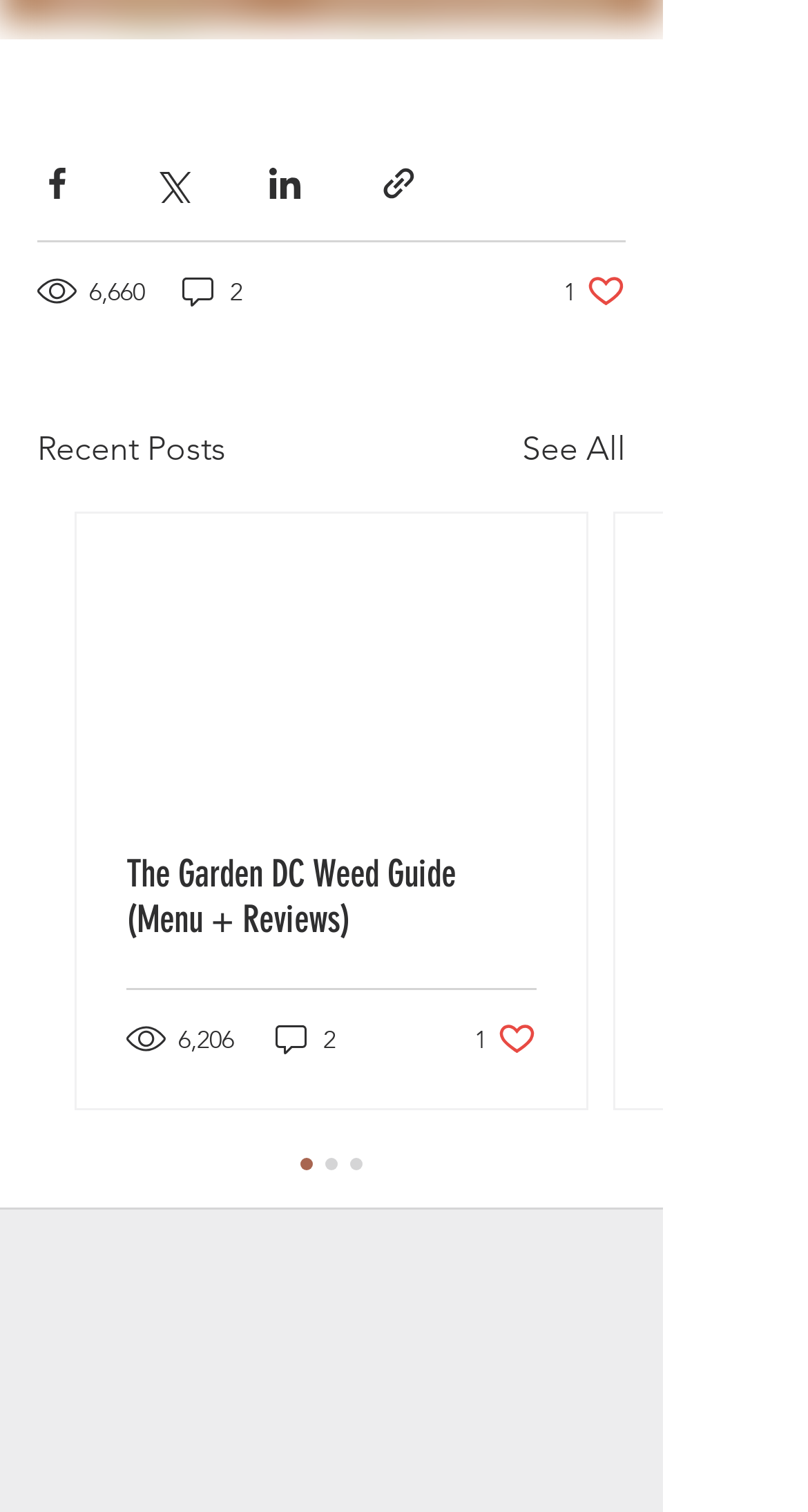How many social media sharing options are available?
Based on the image, provide your answer in one word or phrase.

4